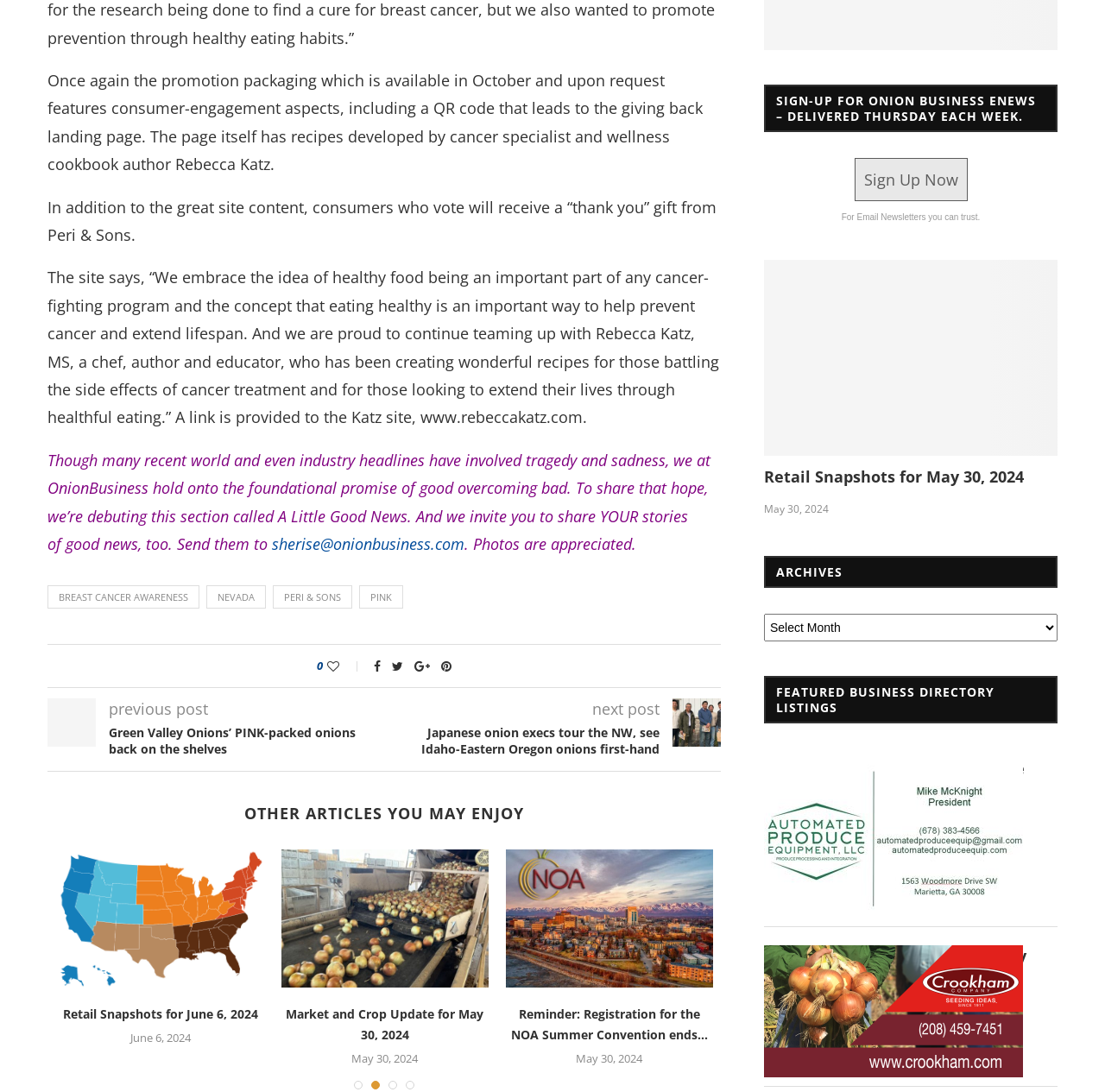Find the bounding box coordinates of the clickable element required to execute the following instruction: "Click on the 'BREAST CANCER AWARENESS' link". Provide the coordinates as four float numbers between 0 and 1, i.e., [left, top, right, bottom].

[0.043, 0.536, 0.18, 0.557]